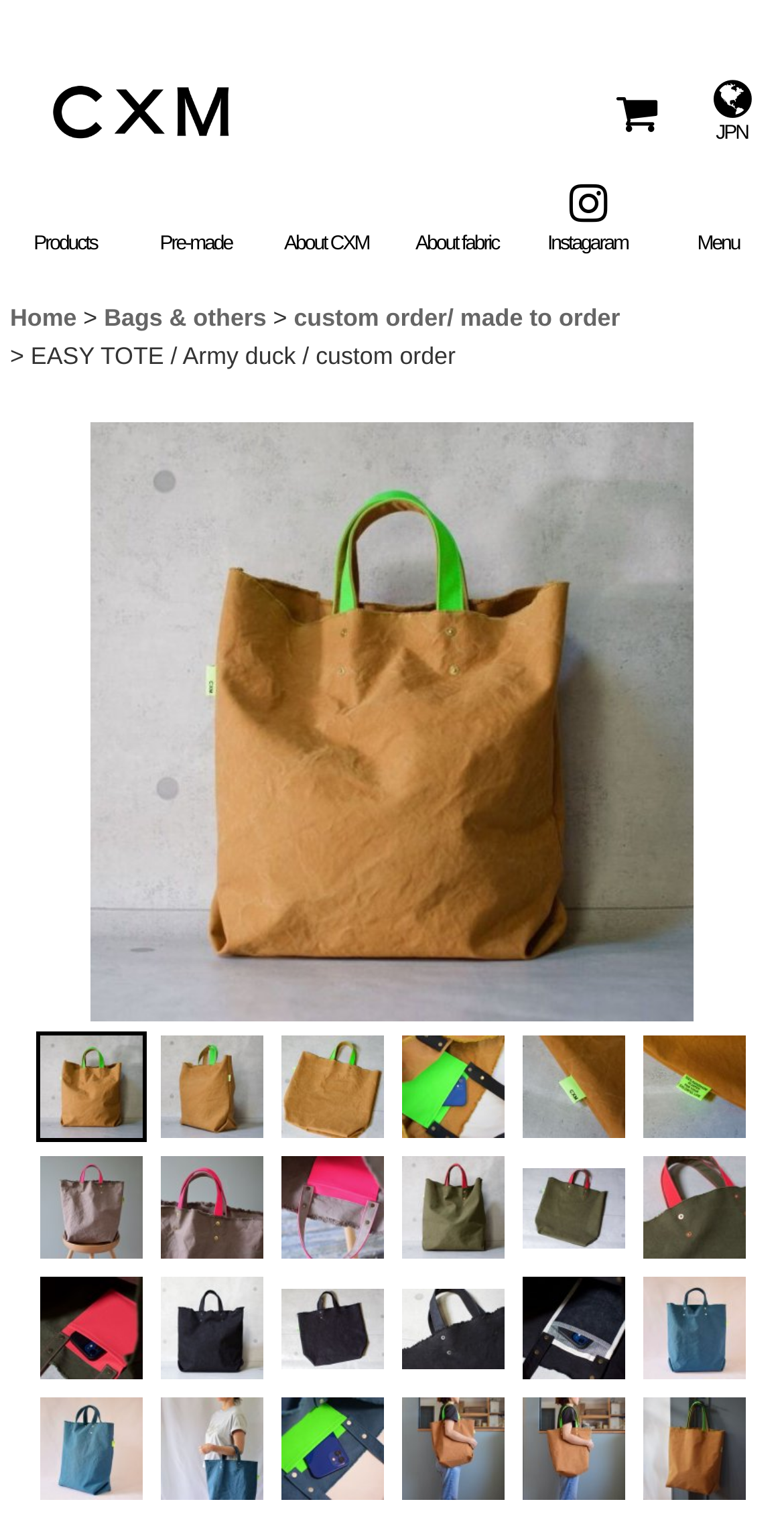Elaborate on the information and visuals displayed on the webpage.

This webpage is an online shop for CXM, a Japanese chalk bag brand that offers 100% handmade products in Japan. At the top of the page, there is a navigation menu with links to "Products", "Pre-made", "About CXM", "About fabric", and "Instagram". On the top right corner, there are links to "Shopping Cart" and "JPN", which likely represents the Japanese version of the website. 

Below the navigation menu, there is a prominent section showcasing a product, "EASY TOTE / Army duck / custom order", with a brief description and a list of 24 color options, each represented by a button with an image. The buttons are arranged in a grid, with 4 columns and 6 rows, taking up most of the page's content area. 

On the left side of the page, there is a secondary navigation menu with links to "Home", "Bags & others", and "custom order/made to order". At the bottom of the page, there is a "Menu" button that likely opens a popup menu with more options.